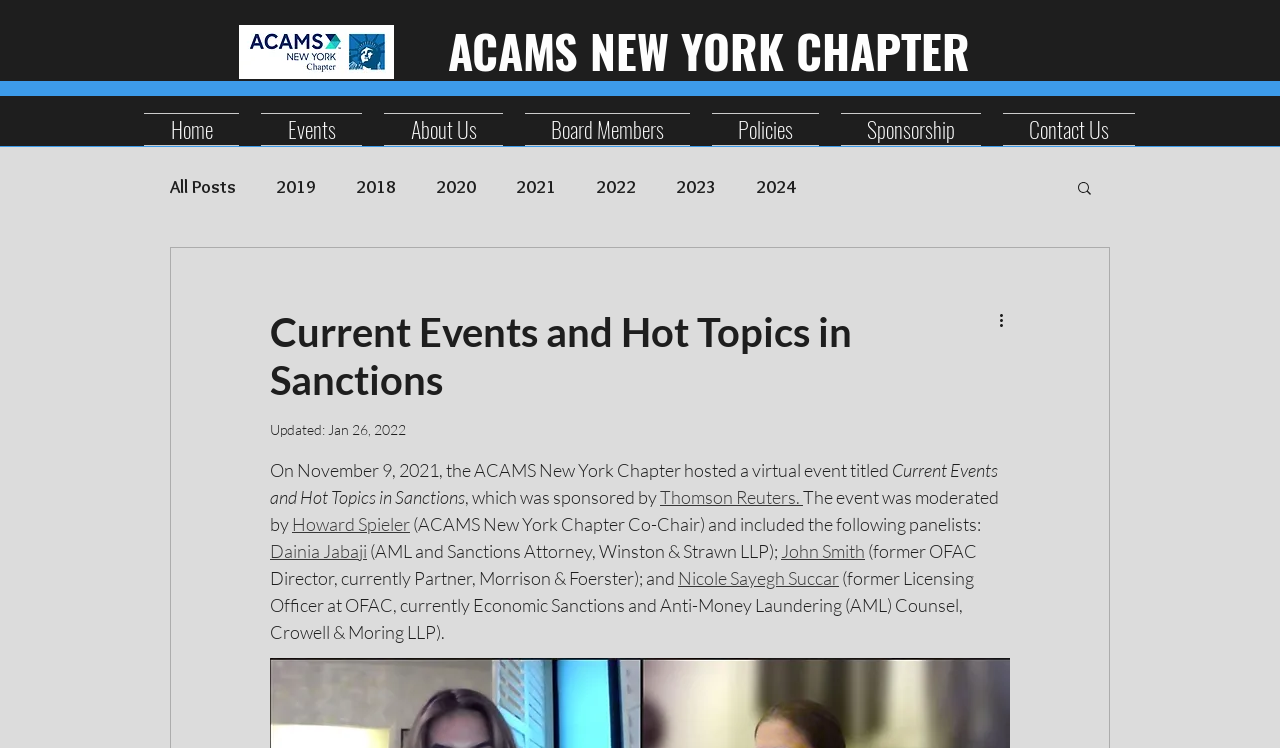Please identify the bounding box coordinates of the region to click in order to complete the given instruction: "Click the Home link". The coordinates should be four float numbers between 0 and 1, i.e., [left, top, right, bottom].

[0.112, 0.151, 0.195, 0.171]